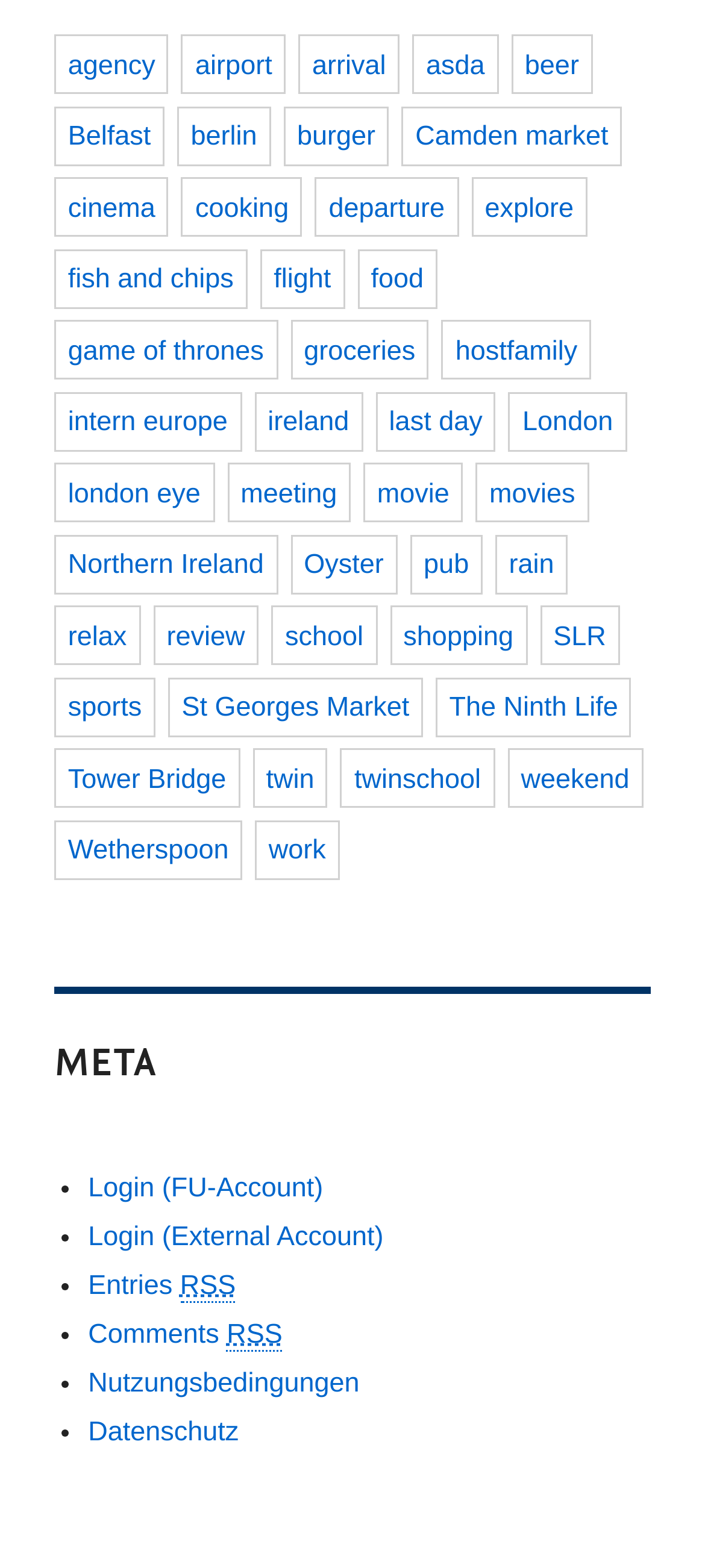What is the abbreviation 'RSS' stand for?
Refer to the image and respond with a one-word or short-phrase answer.

Really Simple Syndication